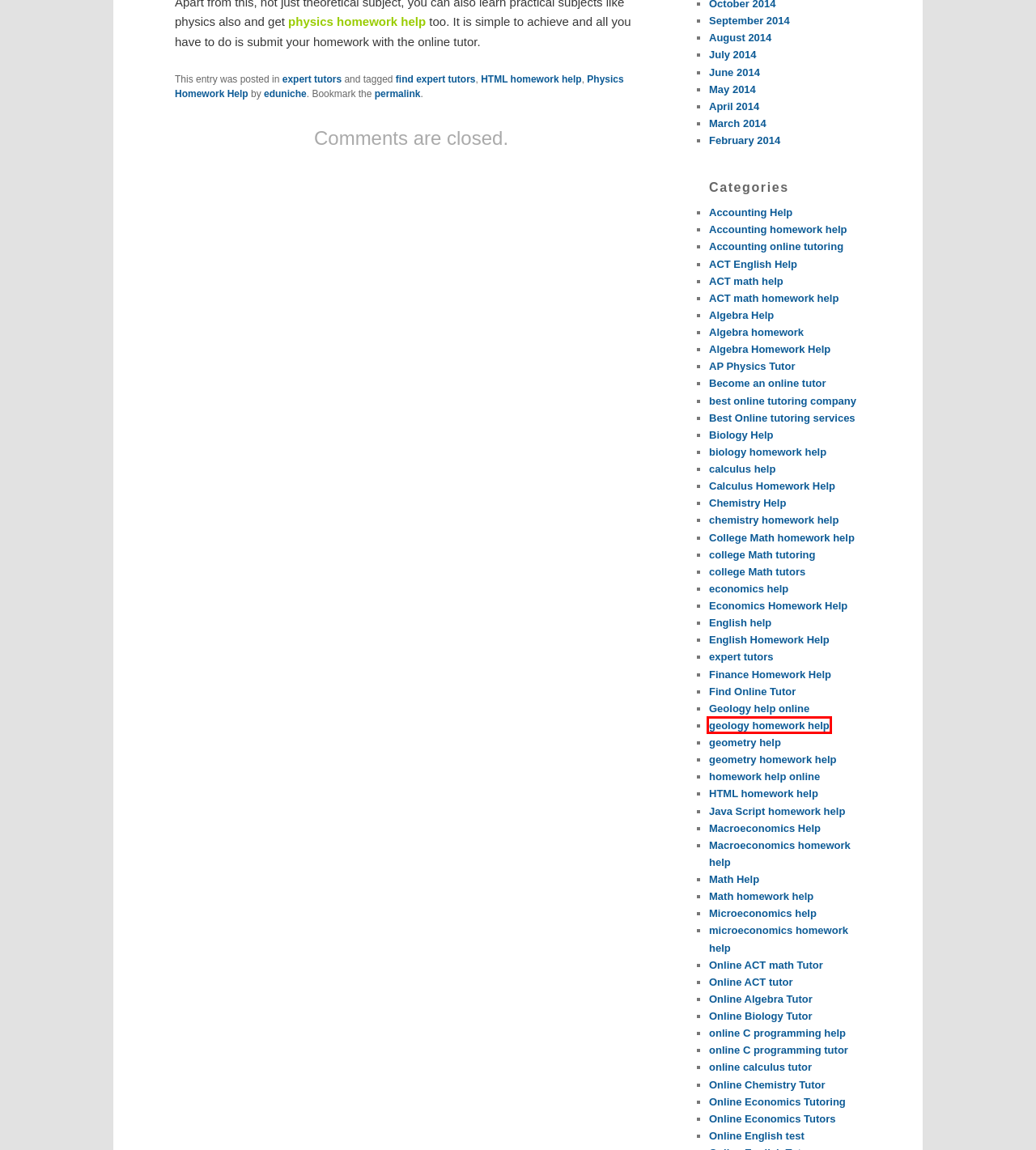You have a screenshot of a webpage with an element surrounded by a red bounding box. Choose the webpage description that best describes the new page after clicking the element inside the red bounding box. Here are the candidates:
A. Chemistry Help | Find Online Tutors & Homework Help Online
B. Math homework help | Find Online Tutors & Homework Help Online
C. College Math homework help | Find Online Tutors & Homework Help Online
D. homework help online | Find Online Tutors & Homework Help Online
E. Accounting Help | Find Online Tutors & Homework Help Online
F. ACT English Help | Find Online Tutors & Homework Help Online
G. Online Economics Tutoring | Find Online Tutors & Homework Help Online
H. geology homework help | Find Online Tutors & Homework Help Online

H